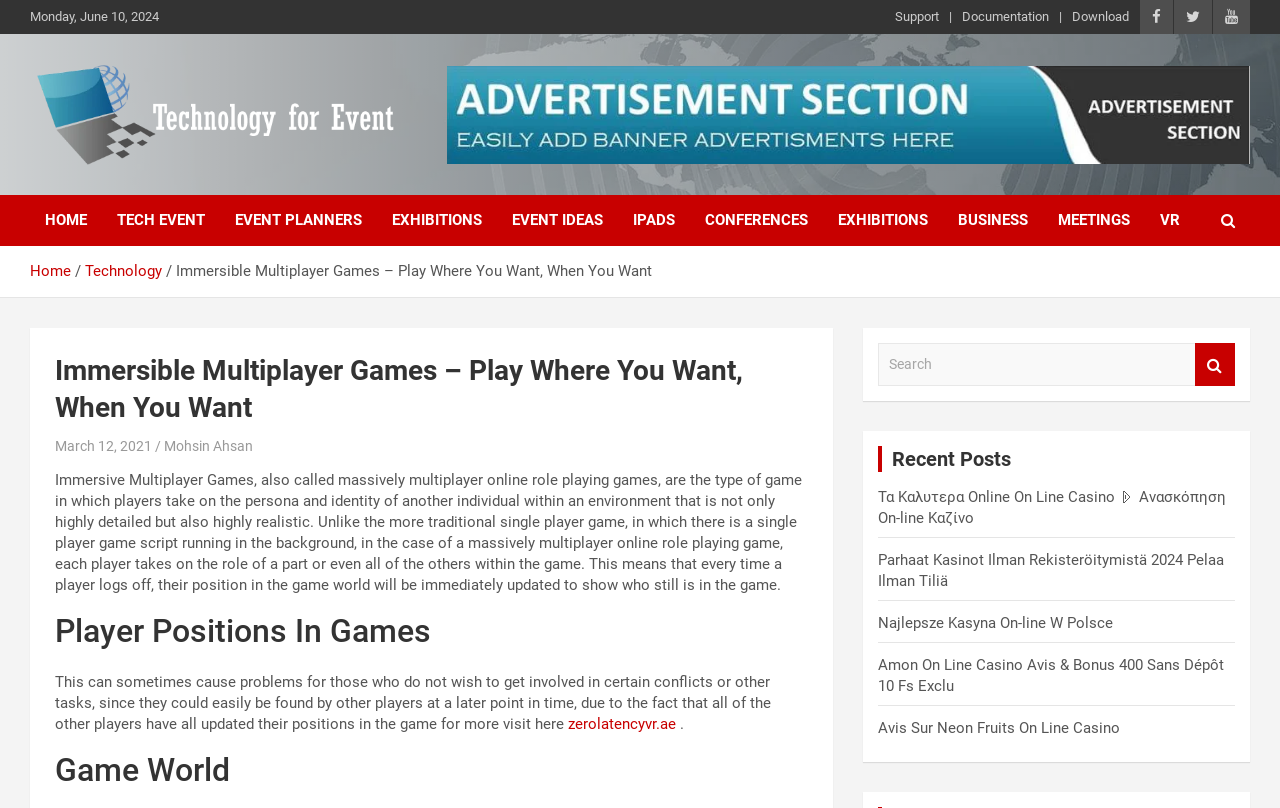What is the problem with player positions in games?
Refer to the image and give a detailed response to the question.

The problem with player positions in games is that it can sometimes cause problems for those who do not wish to get involved in certain conflicts or other tasks, since they could easily be found by other players at a later point in time, due to the fact that all of the other players have all updated their positions in the game. This is stated in the StaticText element under the heading 'Player Positions In Games'.